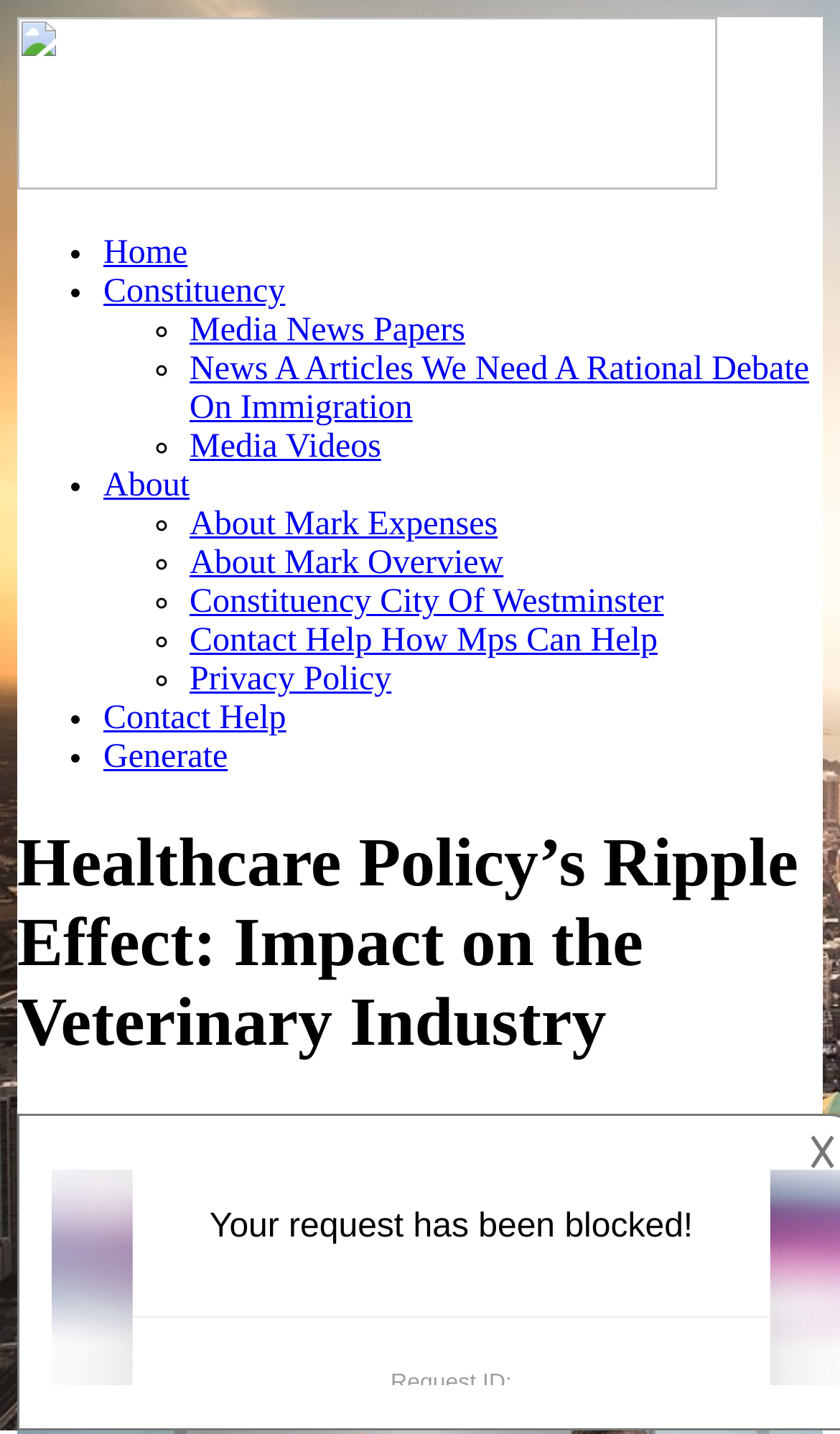Answer with a single word or phrase: 
What is the first link in the navigation menu?

Home